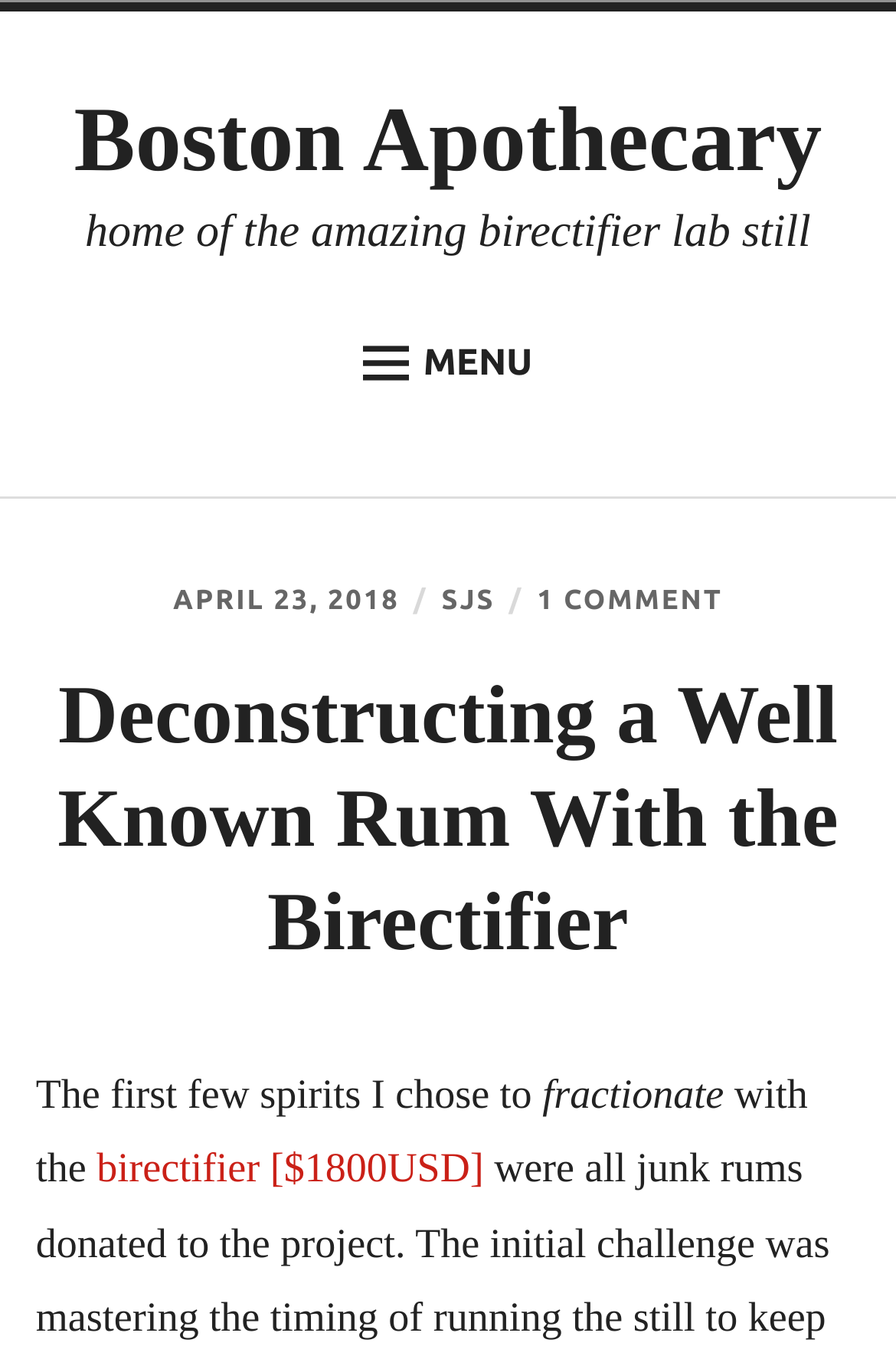Find the bounding box coordinates of the clickable area that will achieve the following instruction: "go to the HOME page".

[0.04, 0.298, 0.96, 0.362]